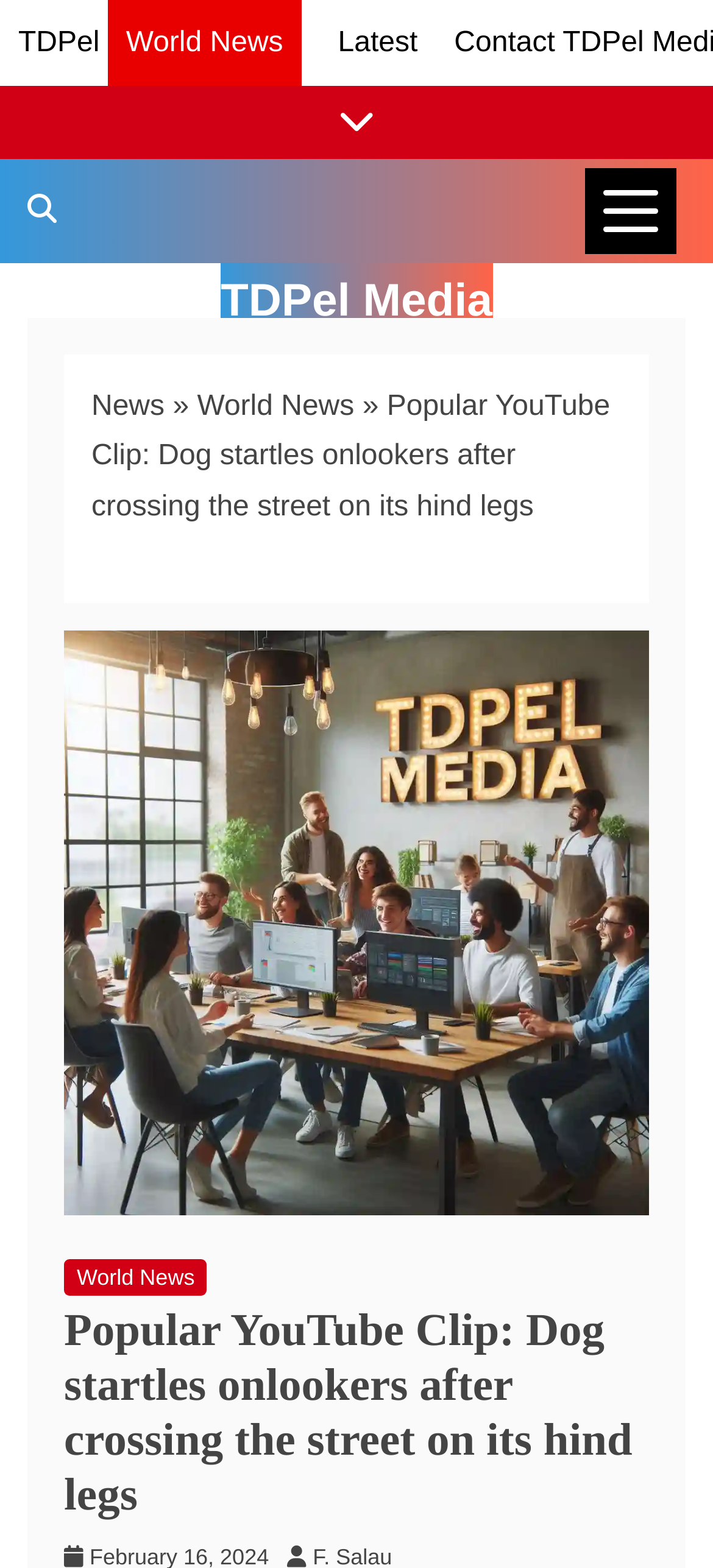Please indicate the bounding box coordinates of the element's region to be clicked to achieve the instruction: "View News Categories". Provide the coordinates as four float numbers between 0 and 1, i.e., [left, top, right, bottom].

[0.821, 0.107, 0.949, 0.162]